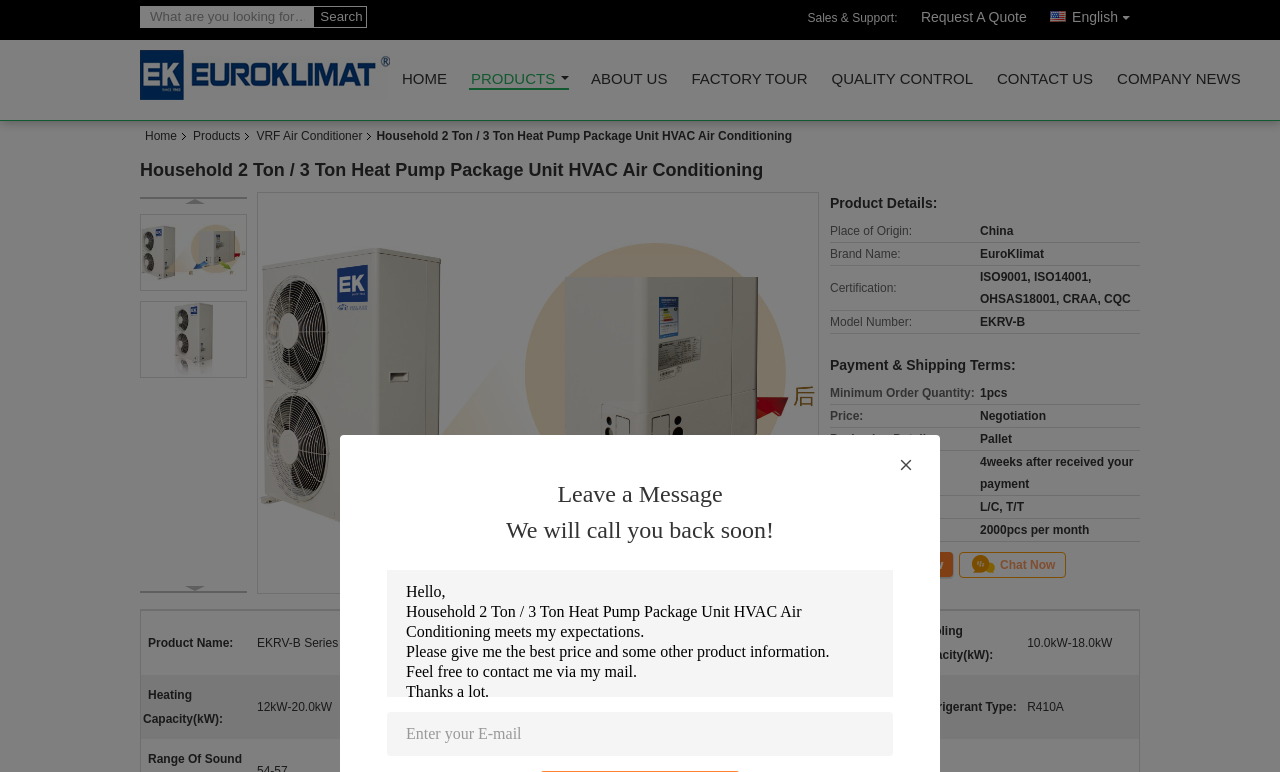Determine the coordinates of the bounding box that should be clicked to complete the instruction: "Search for products". The coordinates should be represented by four float numbers between 0 and 1: [left, top, right, bottom].

[0.109, 0.007, 0.246, 0.036]